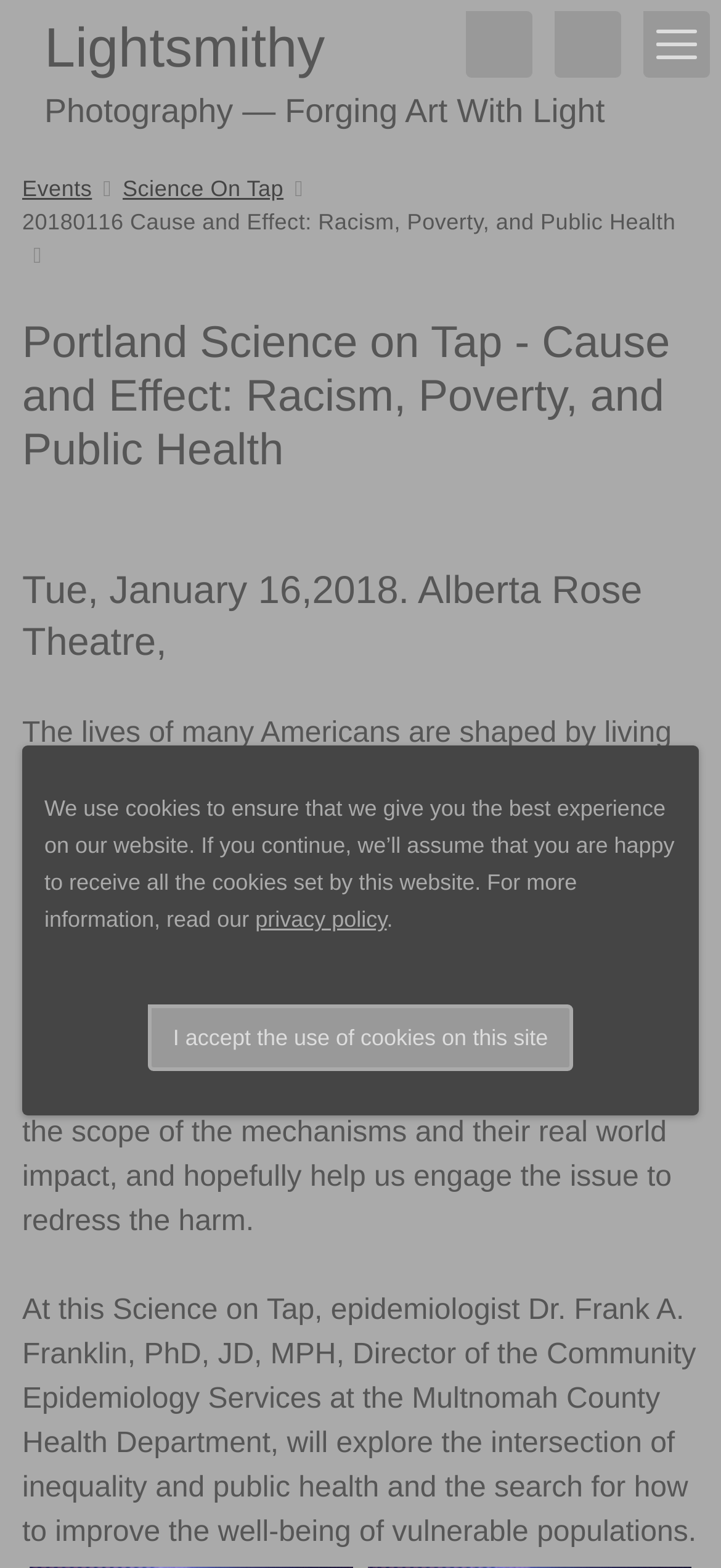Provide a thorough summary of the webpage.

This webpage appears to be an event page for a Science on Tap event titled "Cause and Effect: Racism, Poverty, and Public Health" held on January 16, 2018, at the Alberta Rose Theatre. 

At the top left of the page, there is a link to "Lightsmithy Photography — Forging Art With Light" and a heading with the same text. Below this, there are two links, "Events" and "Science On Tap", positioned side by side. 

To the right of these links, there is a heading that displays the event title, "Portland Science on Tap - Cause and Effect: Racism, Poverty, and Public Health", followed by the event date and location. 

Below this, there is a block of text that describes the event, explaining how chronic exposure to adverse life events such as racism and poverty have tangible health effects on individuals and communities. The text also introduces the speaker, Dr. Frank A. Franklin, who will explore the intersection of inequality and public health.

At the bottom of the page, there are three links, two of which are empty, and a paragraph of text about the use of cookies on the website. Below this, there is a link to the privacy policy and a button to accept the use of cookies.